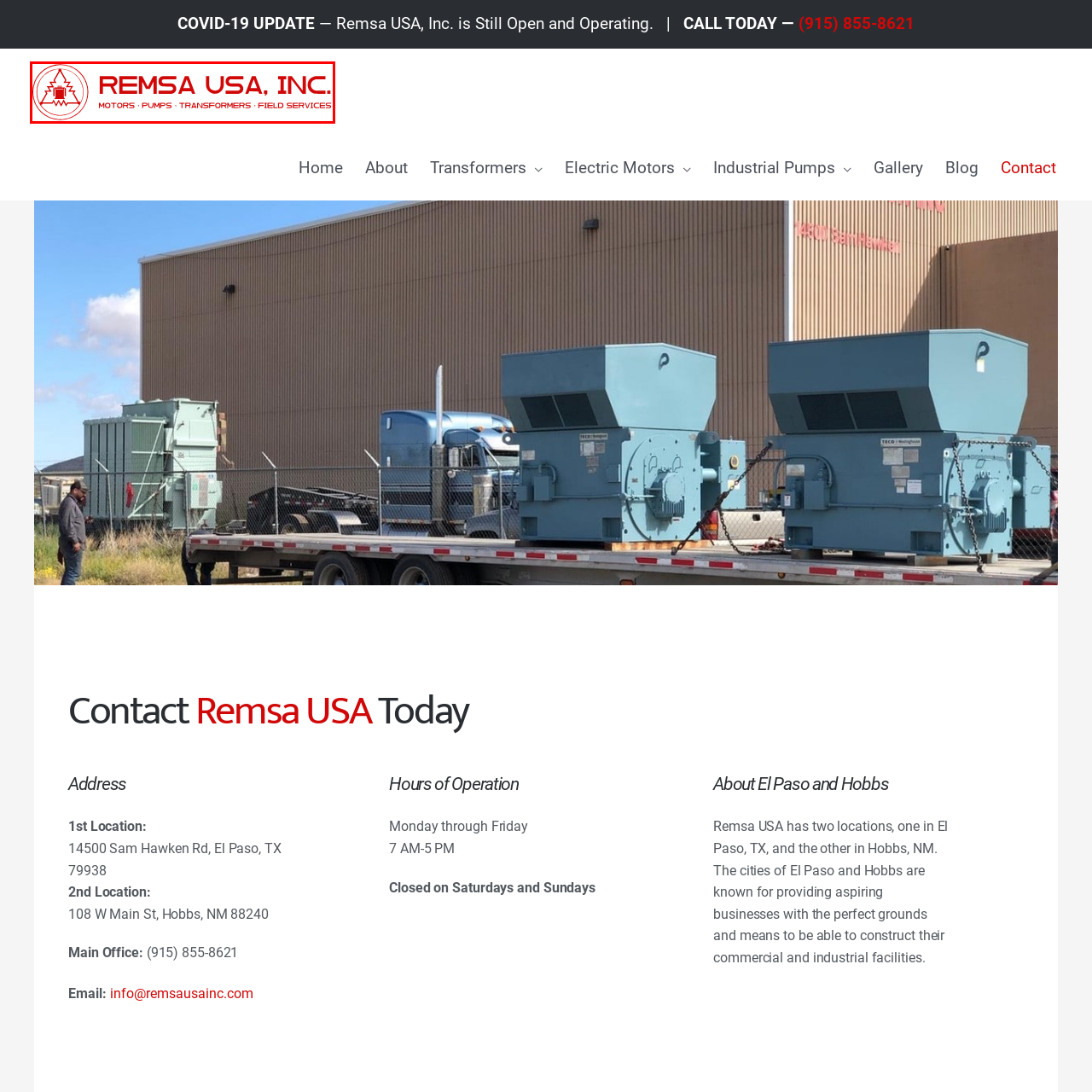Carefully look at the image inside the red box and answer the subsequent question in as much detail as possible, using the information from the image: 
What is the shape of the logo's design?

The caption describes the logo as being encased within a circular design, which implies that the shape of the logo's design is circular.